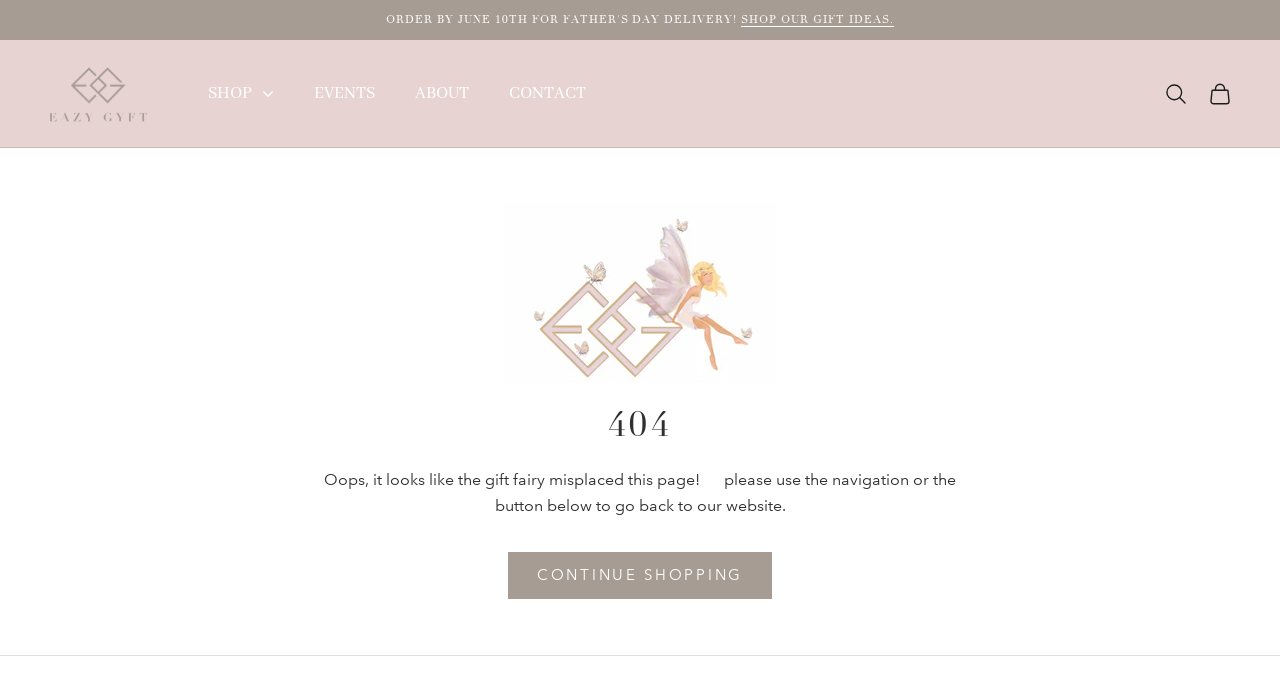Please find the bounding box coordinates for the clickable element needed to perform this instruction: "Visit the Eazy Gyft homepage".

[0.038, 0.095, 0.116, 0.176]